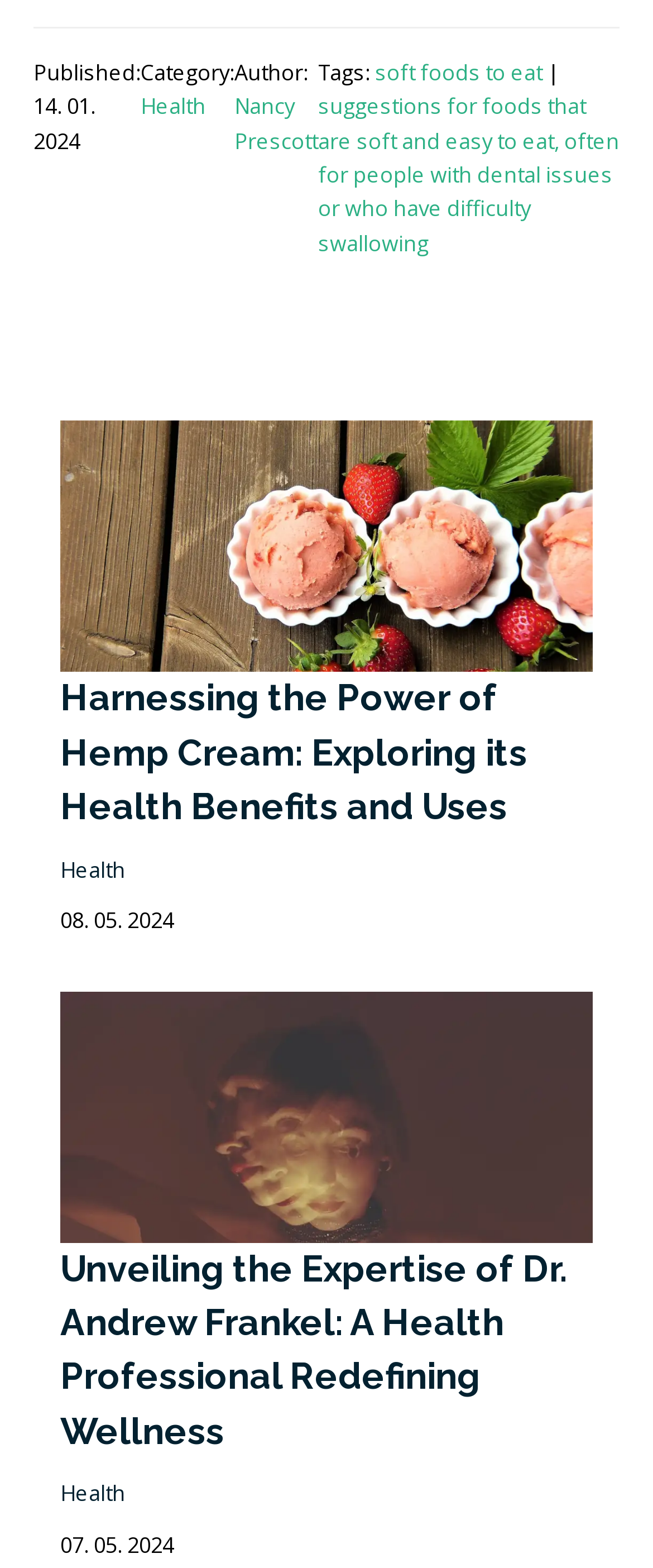Provide the bounding box coordinates for the specified HTML element described in this description: "Nancy Prescott". The coordinates should be four float numbers ranging from 0 to 1, in the format [left, top, right, bottom].

[0.359, 0.058, 0.487, 0.099]